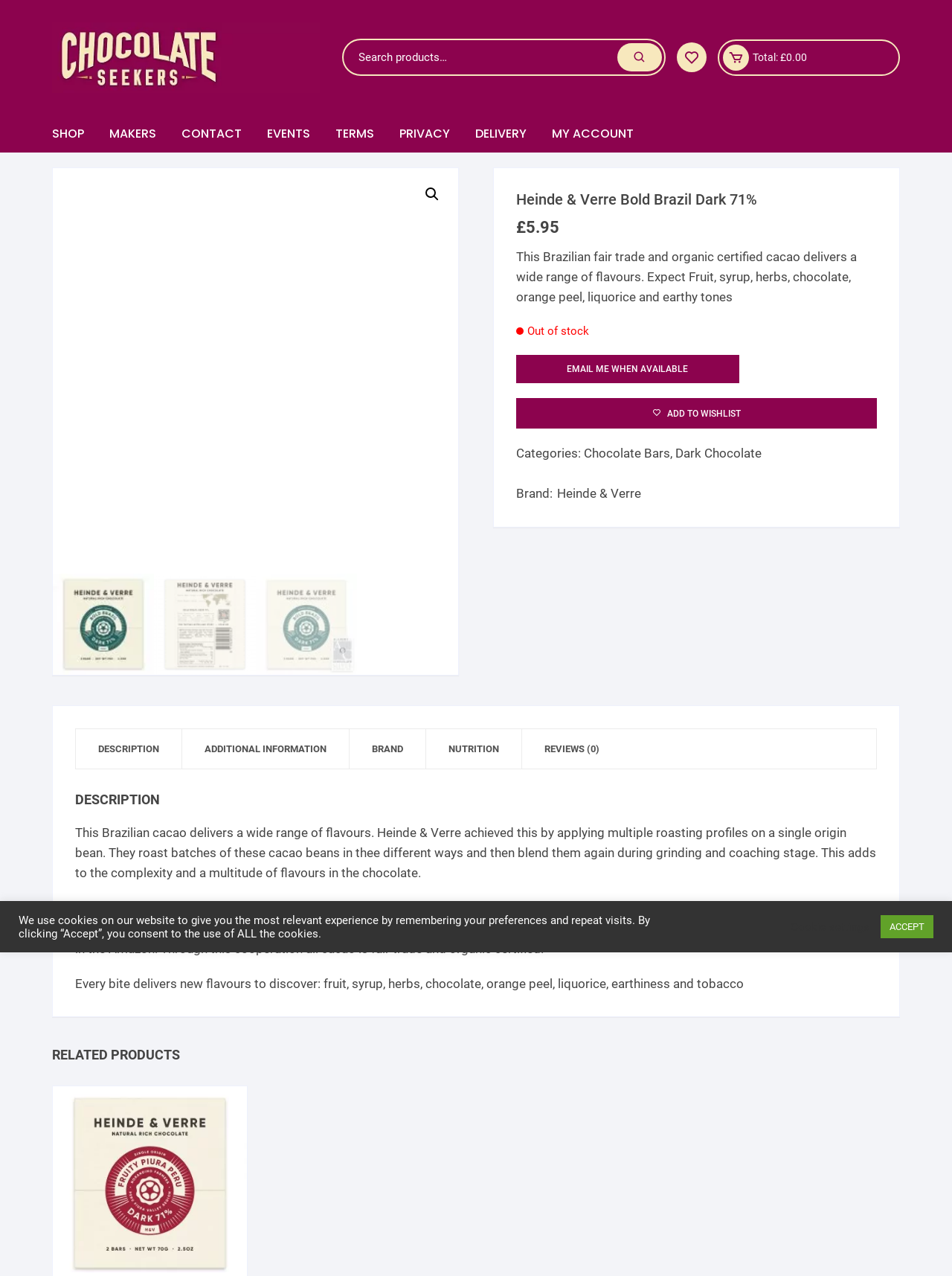Articulate a complete and detailed caption of the webpage elements.

This webpage is about a specific chocolate product, Heinde & Verre Bold Brazil Dark 71%, from an online chocolate store called Chocolate Seekers. At the top left corner, there is a logo of Chocolate Seekers, which is an image with a link to the website's homepage. Next to the logo, there is a search bar where users can search for products. On the top right corner, there are several links to different sections of the website, including SHOP, MAKERS, CONTACT, EVENTS, TERMS, PRIVACY, DELIVERY, and MY ACCOUNT.

Below the top navigation bar, there is a section with multiple links to different categories of chocolate products, such as New, Discounts, All Bars, Subscriptions, Selection Boxes, Extra Dark, Dark Chocolate, White Chocolate, Milk Chocolate, and Inclusions. These links are arranged vertically on the left side of the page.

On the right side of the page, there is a section dedicated to the product Heinde & Verre Bold Brazil Dark 71%. The product name is displayed in a large font, and below it, there is a price tag showing £5.95. There is also a description of the product, which mentions that it is a Brazilian fair trade and organic certified cacao that delivers a wide range of flavors, including fruit, syrup, herbs, chocolate, orange peel, liquorice, and earthy tones.

Below the product description, there is a notice indicating that the product is out of stock, and users can click a button to receive an email when it becomes available. There is also an option to add the product to a wishlist. The product categories, including Chocolate Bars and Dark Chocolate, are listed below, along with the brand name Heinde & Verre.

Throughout the page, there are several images, including the product image and the logo of Chocolate Seekers. There are also several buttons and links, including a search button, a wishlist button, and links to different sections of the website.